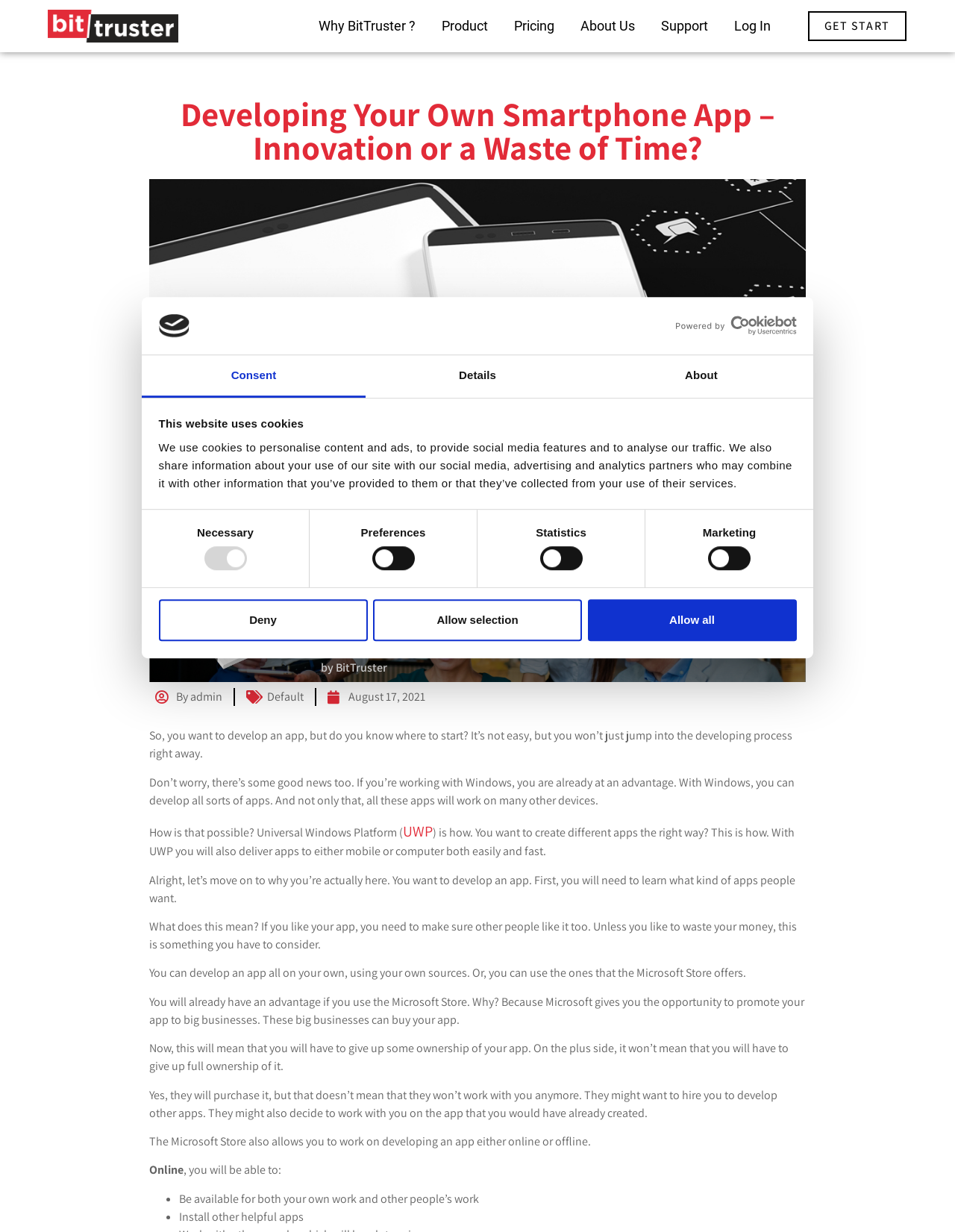Explain the webpage's layout and main content in detail.

This webpage is about developing a smartphone app, with a focus on innovation and the opportunities available with Windows. At the top, there is a dialog box about cookies, with a logo and a link to open in a new window. Below this, there are three tabs: Consent, Details, and About. The Consent tab is selected by default and contains a message about the website's use of cookies, along with four checkboxes for Necessary, Preferences, Statistics, and Marketing.

To the right of the tabs, there are three buttons: Deny, Allow selection, and Allow all. Below these buttons, there is a heading that reads "Developing Your Own Smartphone App – Innovation or a Waste of Time?" followed by a paragraph of text that introduces the topic of app development.

The main content of the page is divided into several sections, each with a heading and multiple paragraphs of text. The sections discuss the advantages of developing apps with Windows, the importance of understanding what kind of apps people want, and the benefits of using the Microsoft Store to promote and sell apps.

There are also several links throughout the page, including links to download an ebook, to learn more about Microsoft BitLocker, and to access other resources related to app development. At the bottom of the page, there are links to other articles and a call-to-action button that reads "GET START".